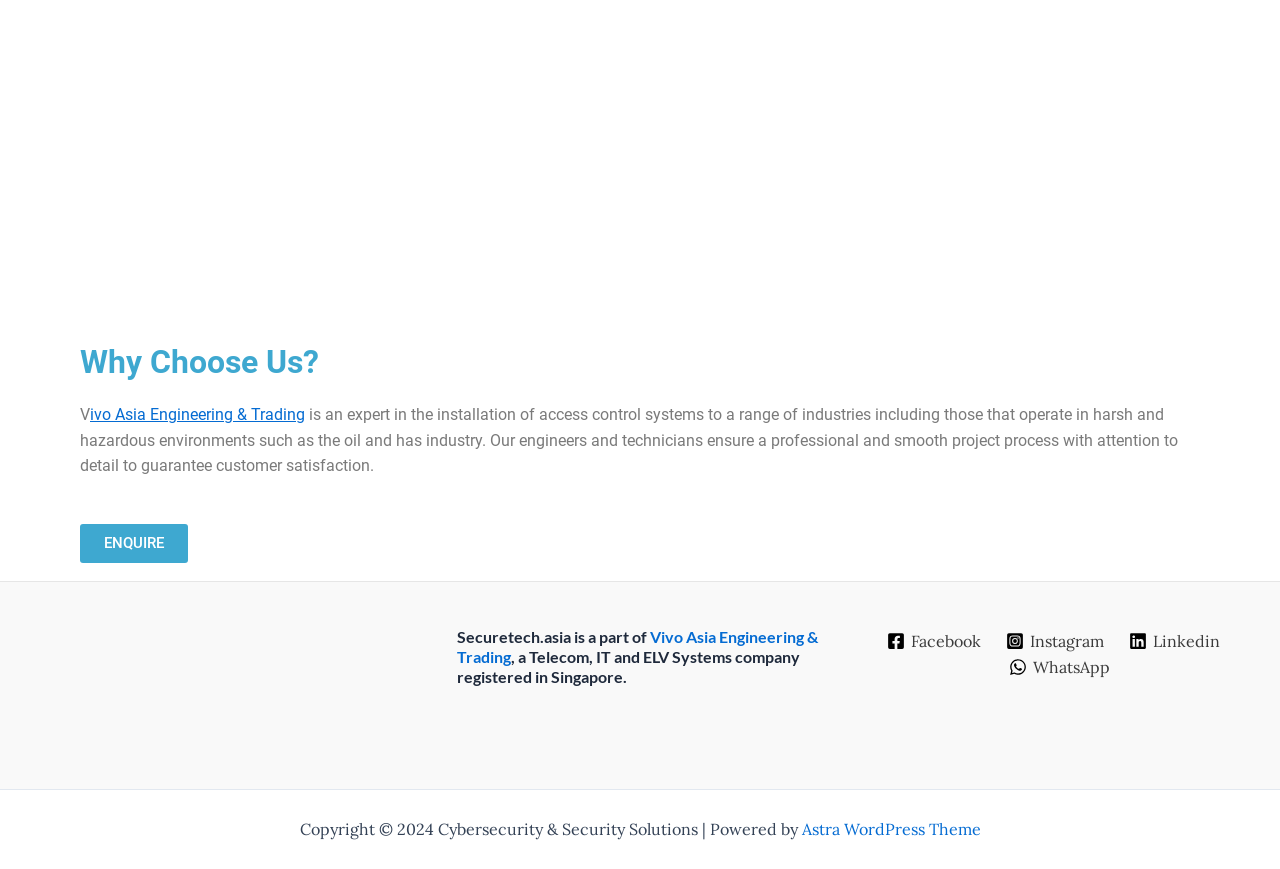How many social media links are present in the footer?
Look at the image and provide a detailed response to the question.

There are four social media links present in the footer, namely Facebook, Instagram, Linkedin, and WhatsApp, each with its corresponding image icon.